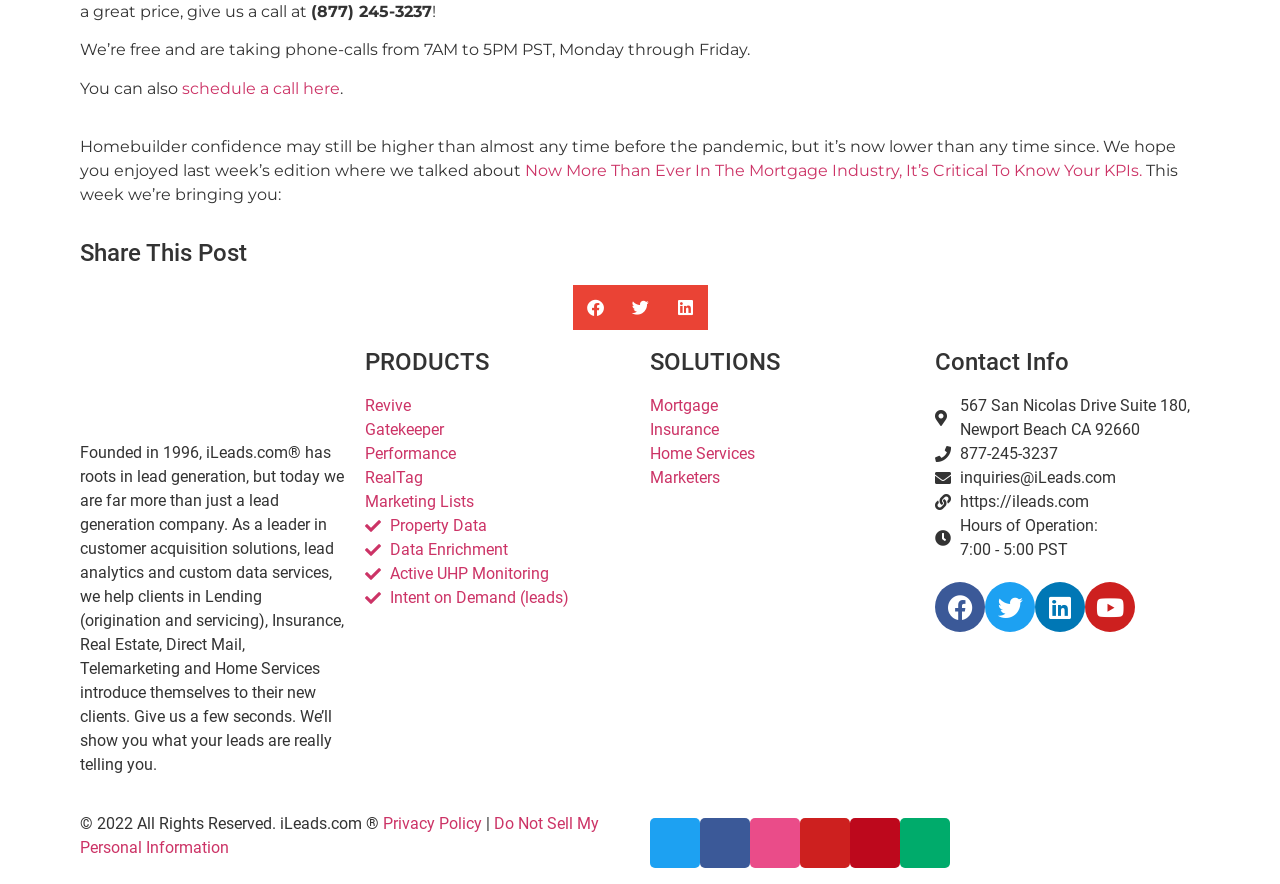Please provide a detailed answer to the question below based on the screenshot: 
What is the name of the company?

The company name can be found at the top of the webpage, and also in the Contact Info section at the bottom of the webpage.